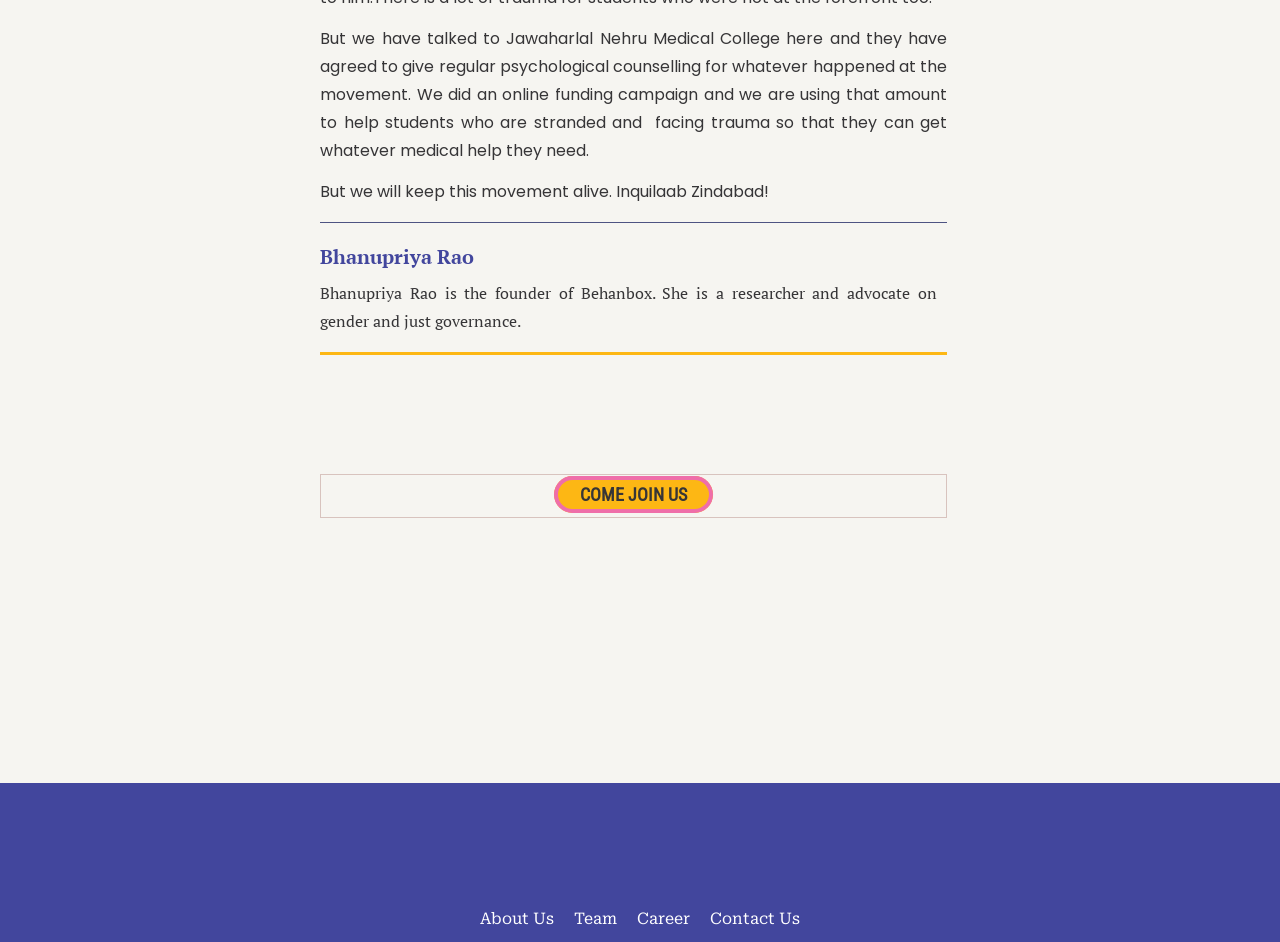Please locate the clickable area by providing the bounding box coordinates to follow this instruction: "join the movement by clicking on the COME JOIN US link".

[0.433, 0.505, 0.557, 0.544]